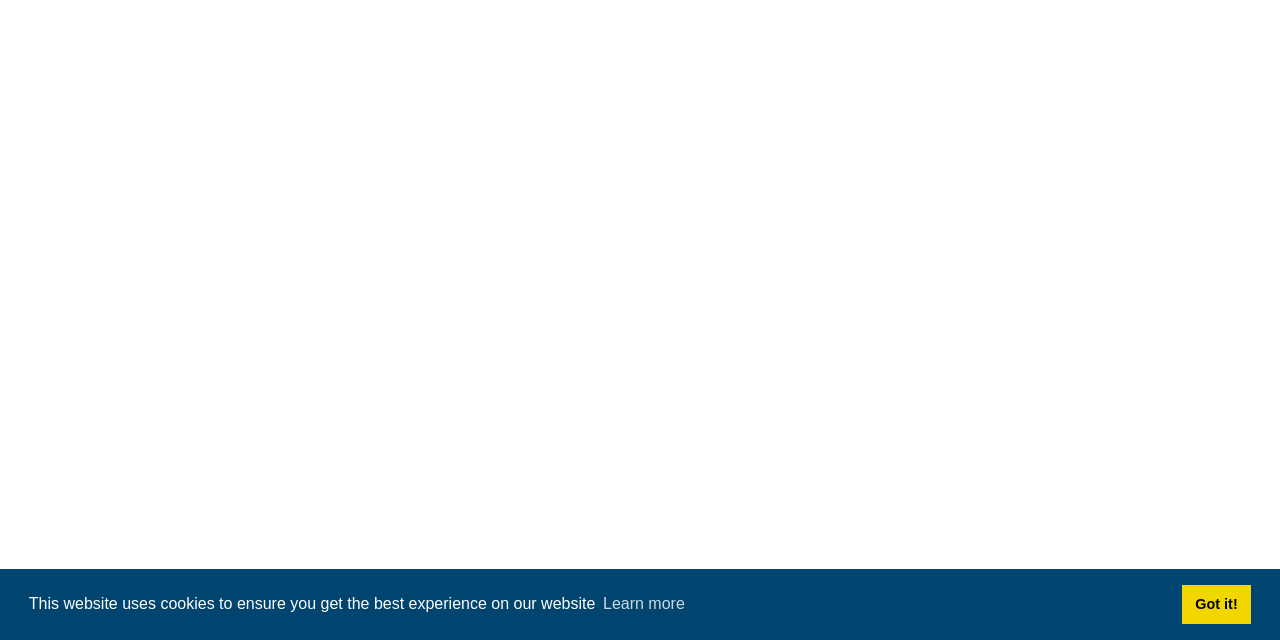Identify the bounding box for the described UI element: "increase circulation".

None